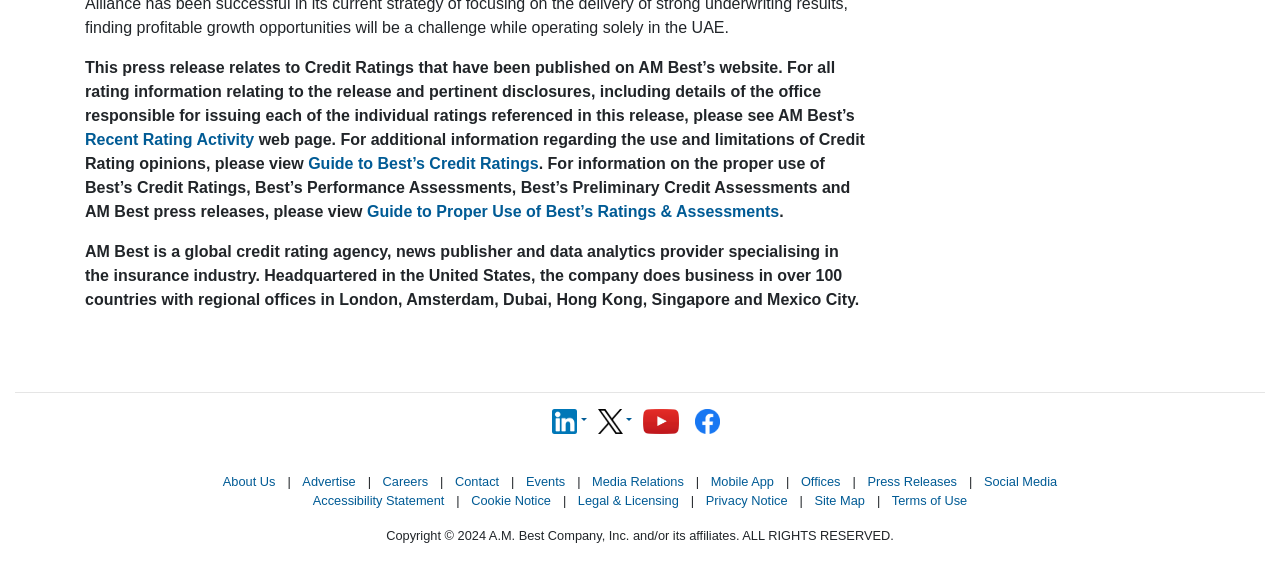Highlight the bounding box coordinates of the element that should be clicked to carry out the following instruction: "View Guide to Best’s Credit Ratings". The coordinates must be given as four float numbers ranging from 0 to 1, i.e., [left, top, right, bottom].

[0.241, 0.275, 0.421, 0.305]